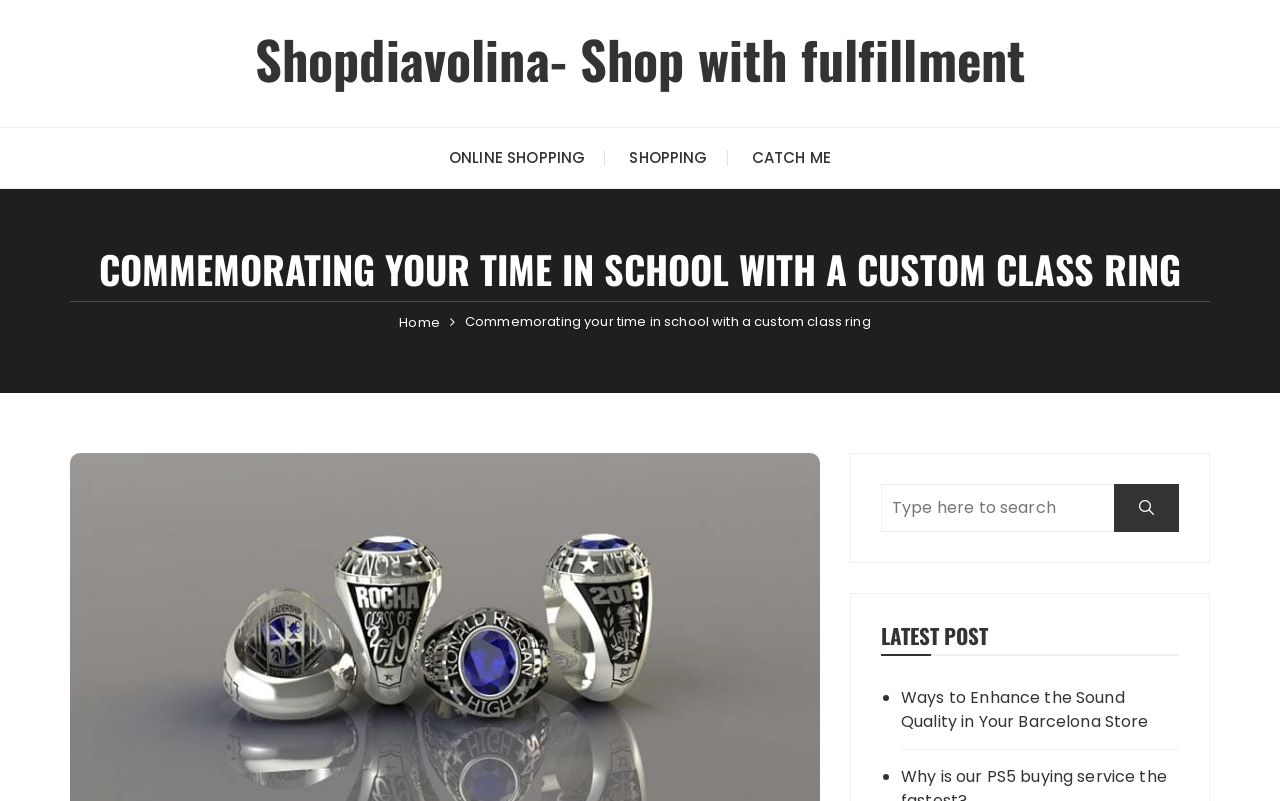What is the purpose of the search box?
Answer the question with a detailed explanation, including all necessary information.

The search box is located at the top-right corner of the webpage, and it has a placeholder text 'Type here to search'. This suggests that the purpose of the search box is to allow users to search for something on the website.